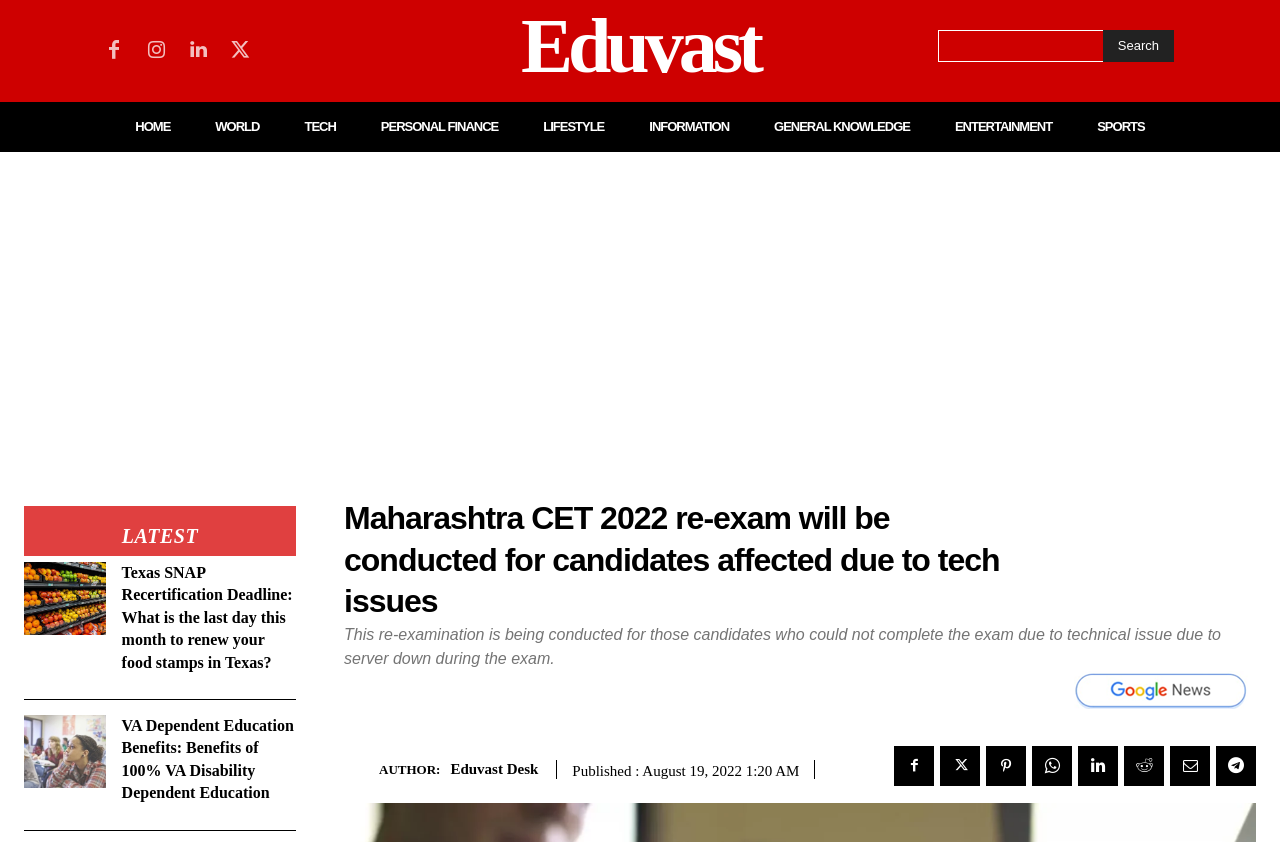Please determine the bounding box coordinates for the UI element described as: "parent_node: AUTHOR: title="Eduvast Desk"".

[0.269, 0.899, 0.296, 0.928]